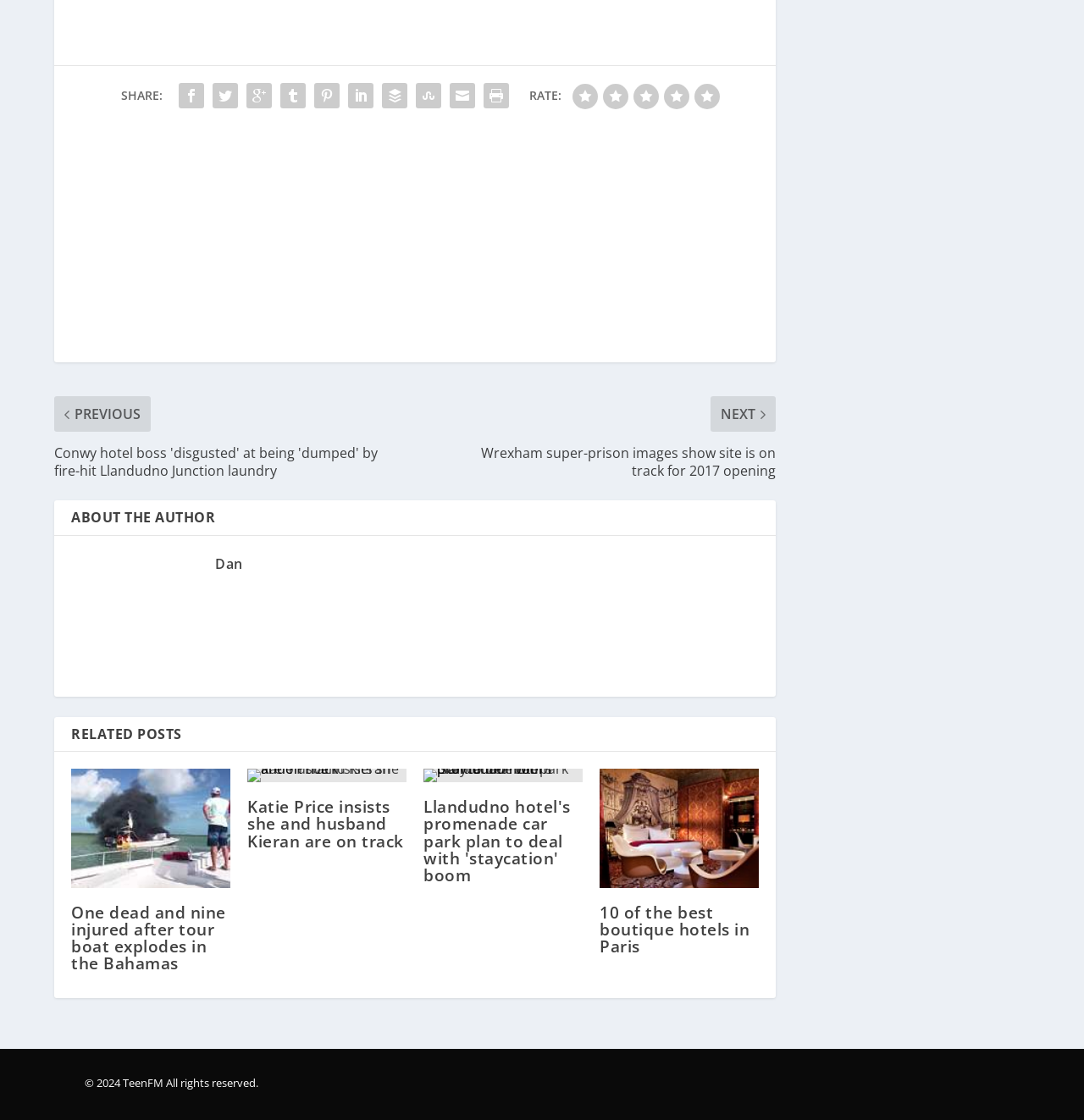Please identify the bounding box coordinates of the area that needs to be clicked to fulfill the following instruction: "Rate this article."

[0.528, 0.065, 0.551, 0.088]